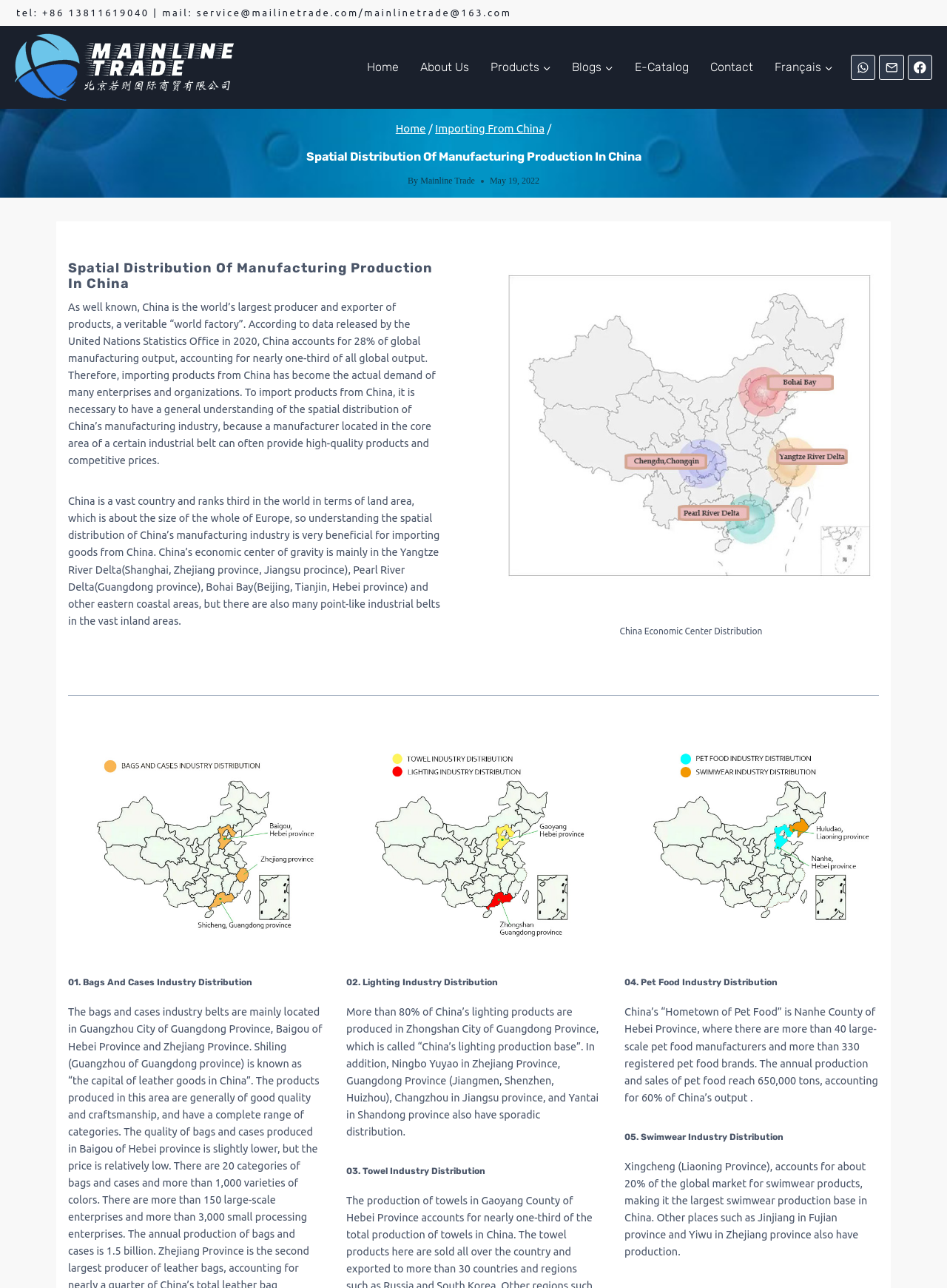Determine the bounding box coordinates of the region I should click to achieve the following instruction: "Click the 'Home' link in the primary navigation". Ensure the bounding box coordinates are four float numbers between 0 and 1, i.e., [left, top, right, bottom].

[0.376, 0.039, 0.432, 0.065]